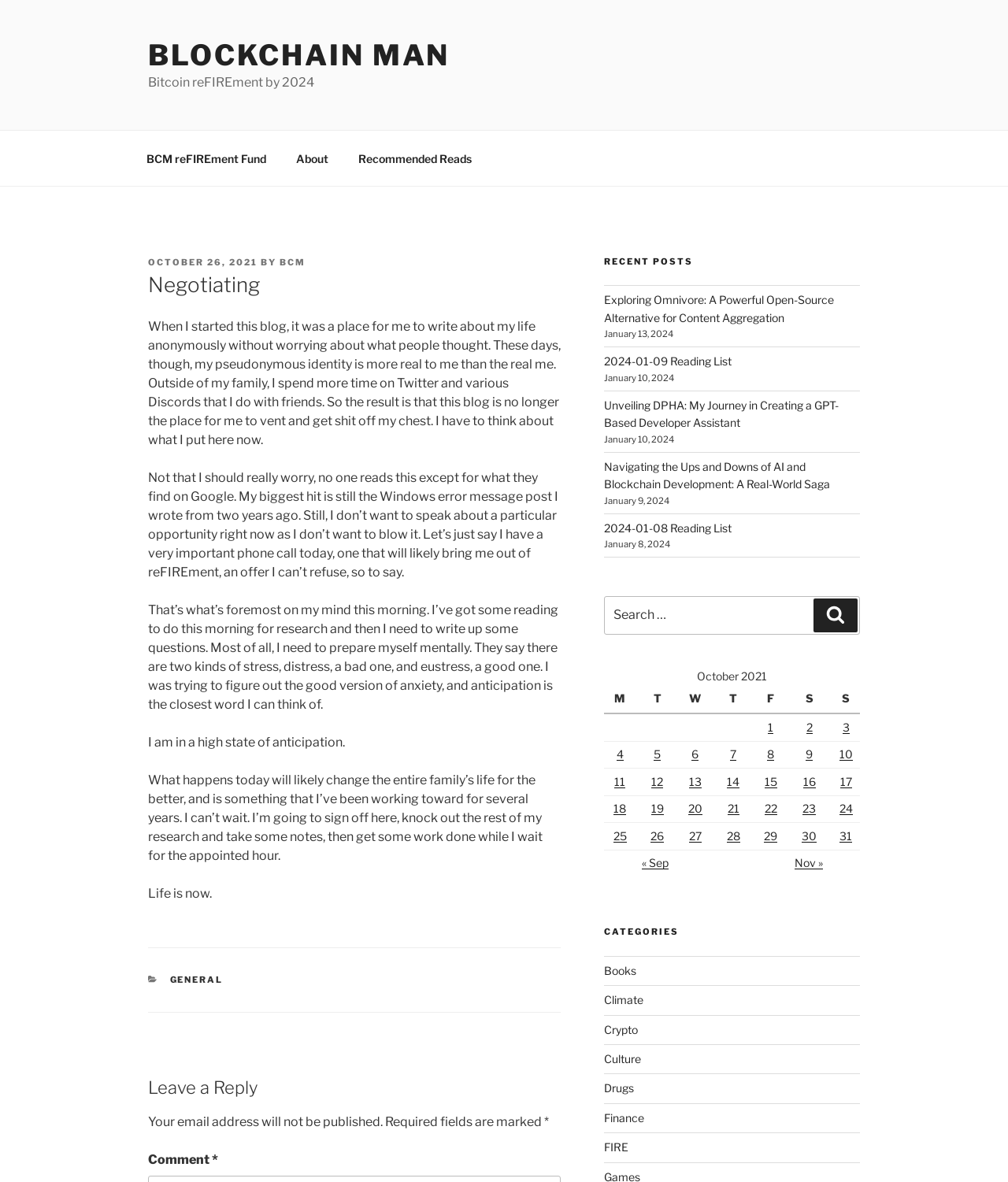Please find the bounding box for the UI element described by: "October 26, 2021October 26, 2021".

[0.147, 0.217, 0.255, 0.227]